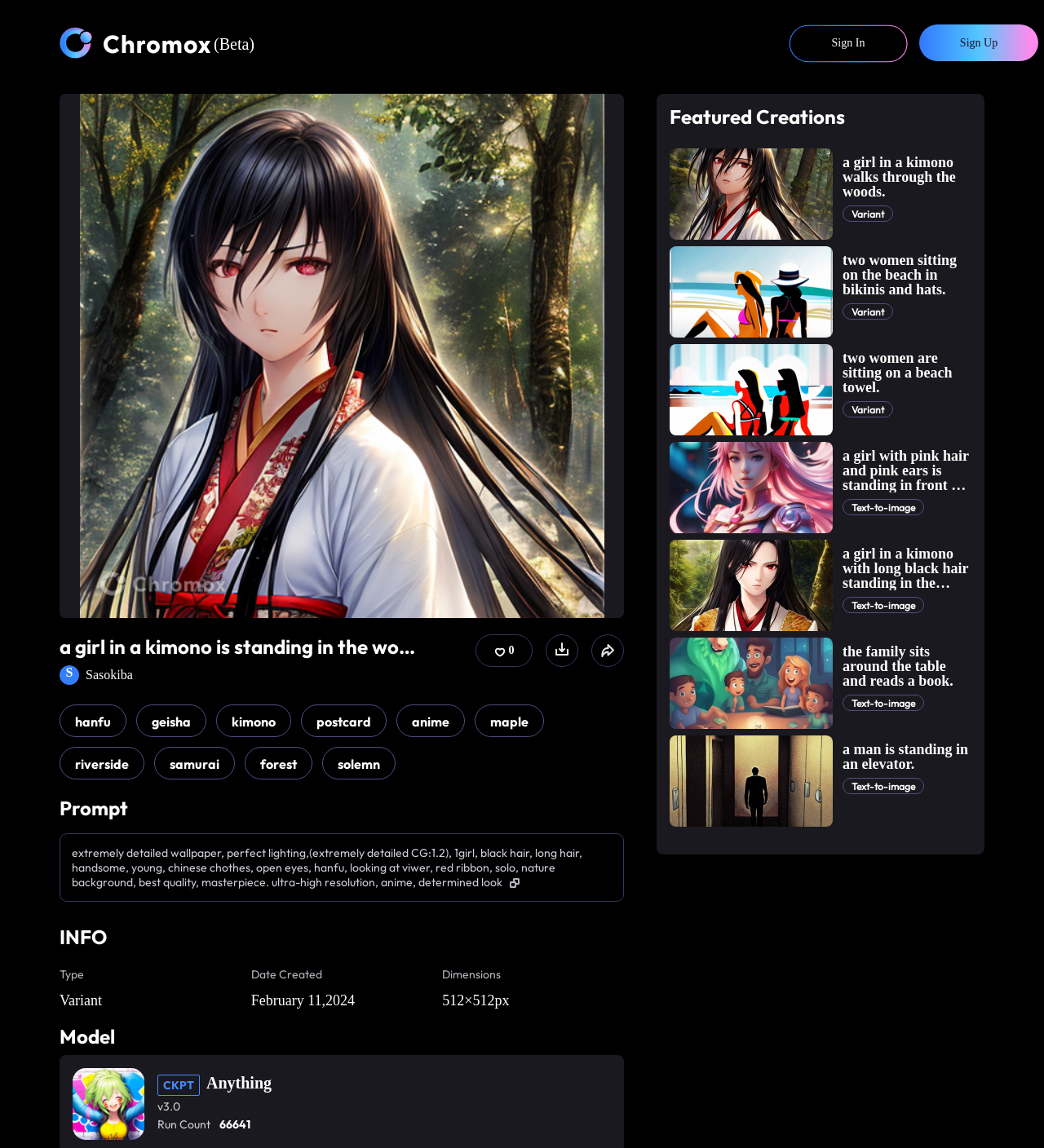Create a detailed summary of all the visual and textual information on the webpage.

This webpage appears to be a showcase for AI-generated art, specifically a girl in a kimono standing in the woods. The top-left corner of the page features a link labeled "(Beta)" accompanied by two small images. To the right of these elements, there is a "Sign In" button and a "Sign Up" button with an image next to it.

Below these elements, there is a large image of a girl in a kimono standing in the woods, which is the main focus of the page. Above the image, there is a heading with the title "a girl in a kimono is standing in the woods." followed by the creator's name "Sasokiba" and a series of links to related tags such as "hanfu", "geisha", "kimono", and others.

To the right of the image, there are several buttons and images, including a popular icon, a button with a dropdown menu, and several other images. Below the image, there is a section labeled "Prompt" which contains a detailed description of the artwork, including the style, lighting, and other details.

Further down the page, there are sections labeled "INFO", "Type", "Date Created", "Dimensions", and "Model", which provide additional information about the artwork, such as its type, creation date, dimensions, and the model used to generate it.

The bottom half of the page features a section labeled "Featured Creations" which showcases several thumbnails of other AI-generated artworks, each with a link to its respective page. These thumbnails are arranged in a vertical column and feature a variety of scenes, including girls in kimonos, women on a beach, and a family reading a book.